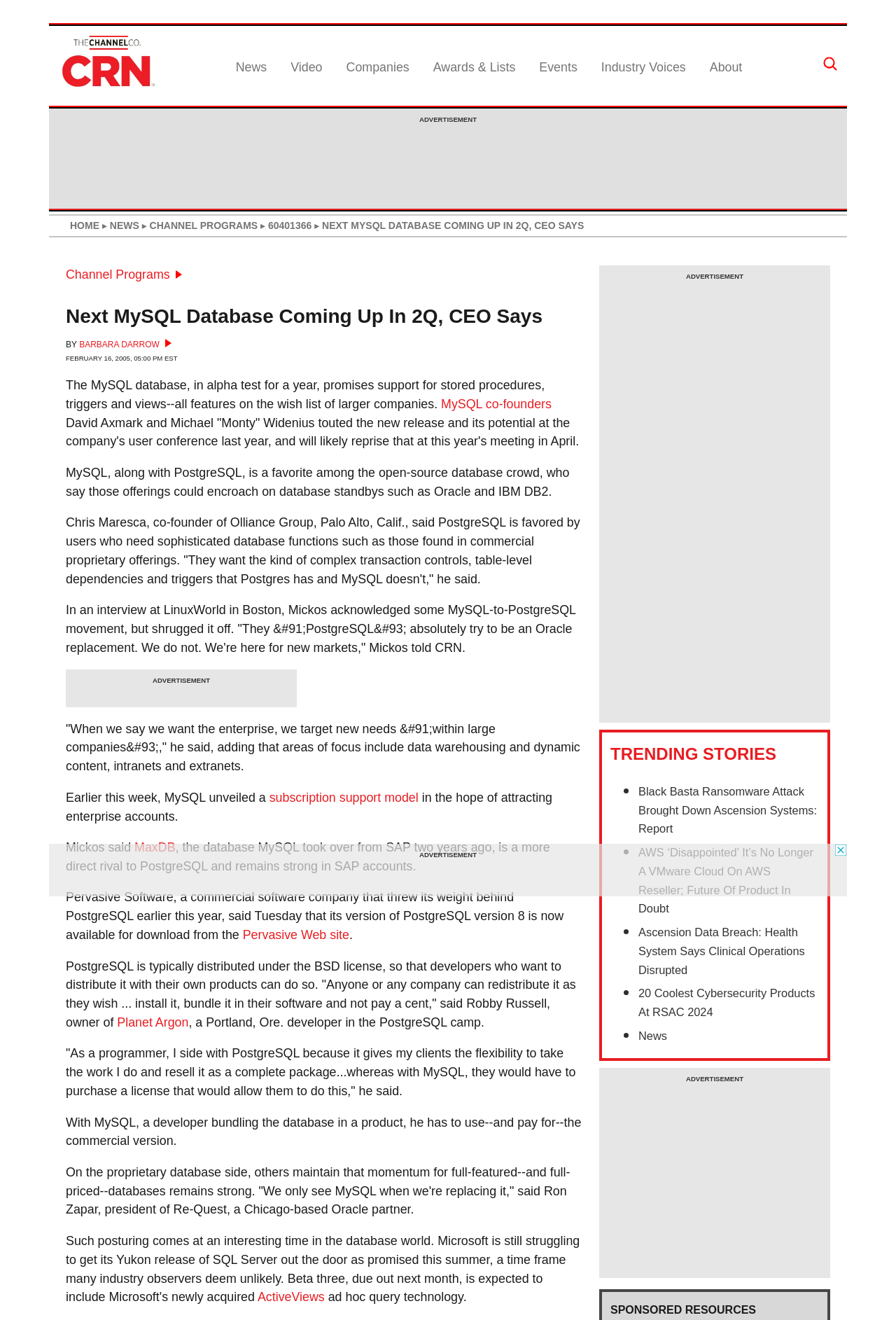Describe all the visual and textual components of the webpage comprehensively.

This webpage is an article from CRN, a technology news website. At the top, there is a navigation bar with links to the homepage, news, video, companies, awards and lists, events, industry voices, and about. Below the navigation bar, there is a prominent image and a heading that reads "Next MySQL Database Coming Up In 2Q, CEO Says". 

To the left of the heading, there is a section with links to channel programs, a news section, and a link to the author's name, Barbara Darrow. Below this section, there is a brief summary of the article, which discusses the upcoming release of MySQL's database version 5 and its features. 

The main content of the article is divided into several paragraphs, each discussing different aspects of MySQL's new release, including its support for stored procedures, triggers, and views, and its potential to compete with other databases like Oracle and IBM DB2. There are also quotes from MySQL's CEO, Marten Mickos, and other industry experts.

Throughout the article, there are several advertisements and sponsored resources, including a section titled "TRENDING STORIES" that lists links to other news articles. At the bottom of the page, there is a section titled "SPONSORED RESOURCES" with more advertisements.